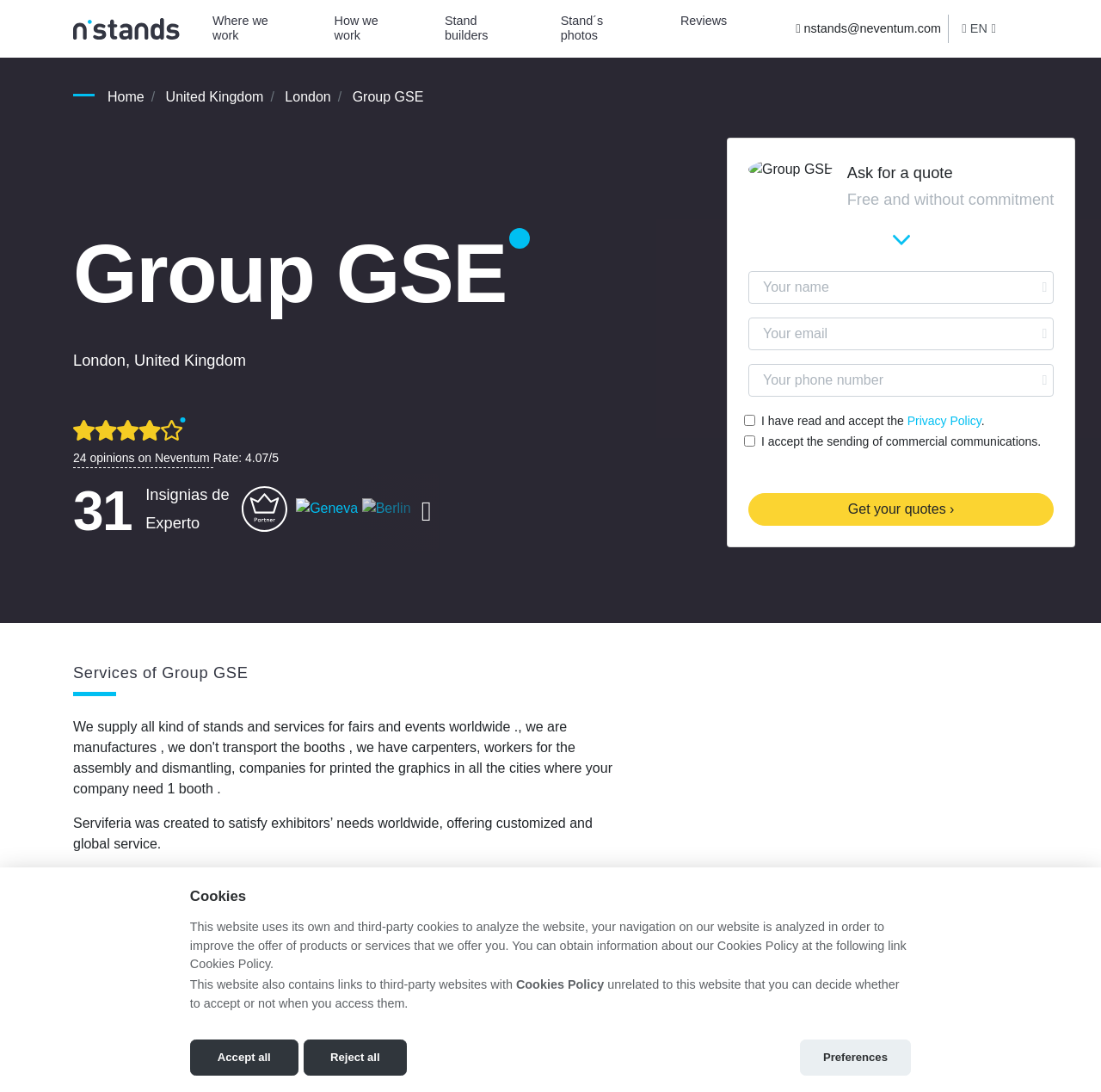Find the bounding box coordinates for the area that should be clicked to accomplish the instruction: "Click on the 'Get your quotes' button".

[0.68, 0.452, 0.957, 0.482]